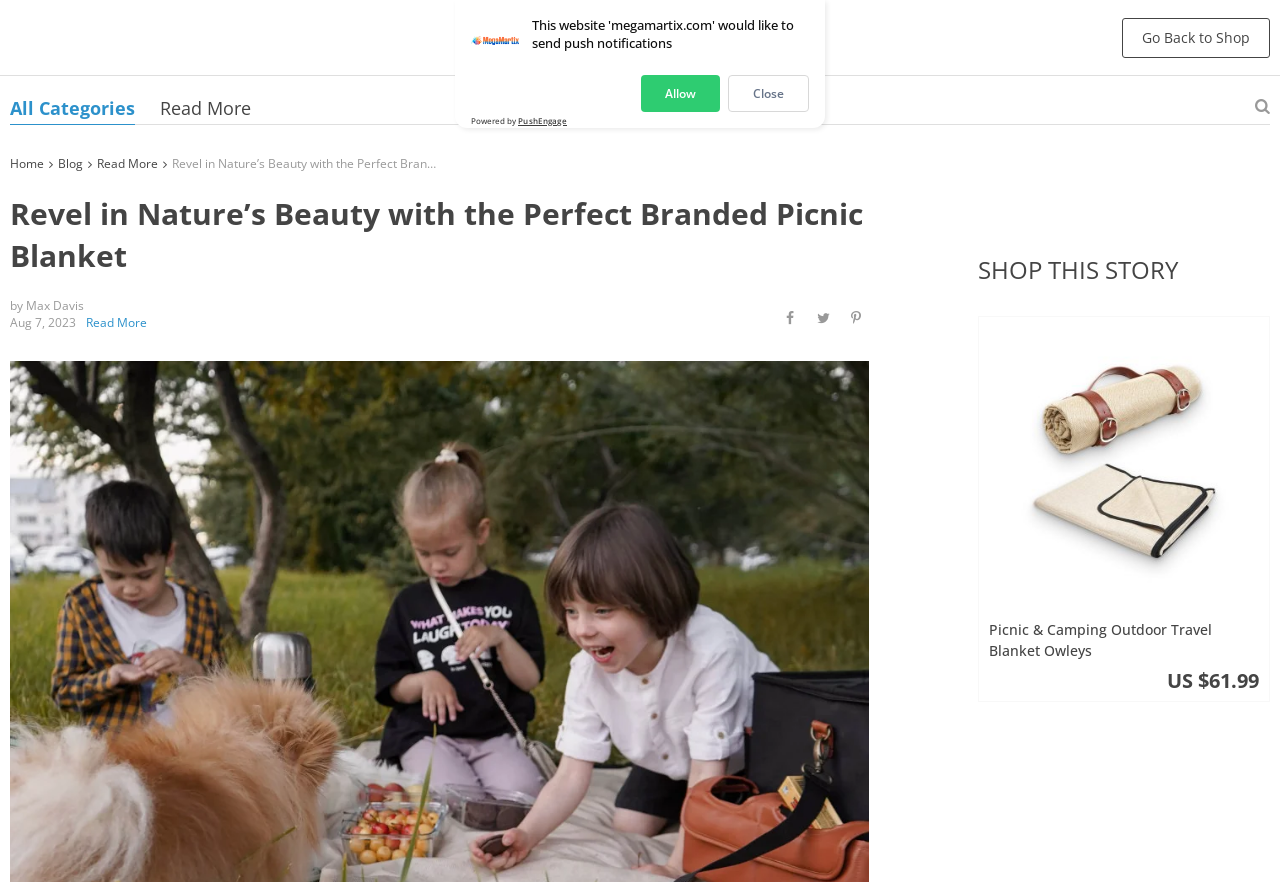Please specify the bounding box coordinates of the area that should be clicked to accomplish the following instruction: "Read more about the branded picnic blanket". The coordinates should consist of four float numbers between 0 and 1, i.e., [left, top, right, bottom].

[0.125, 0.109, 0.196, 0.136]